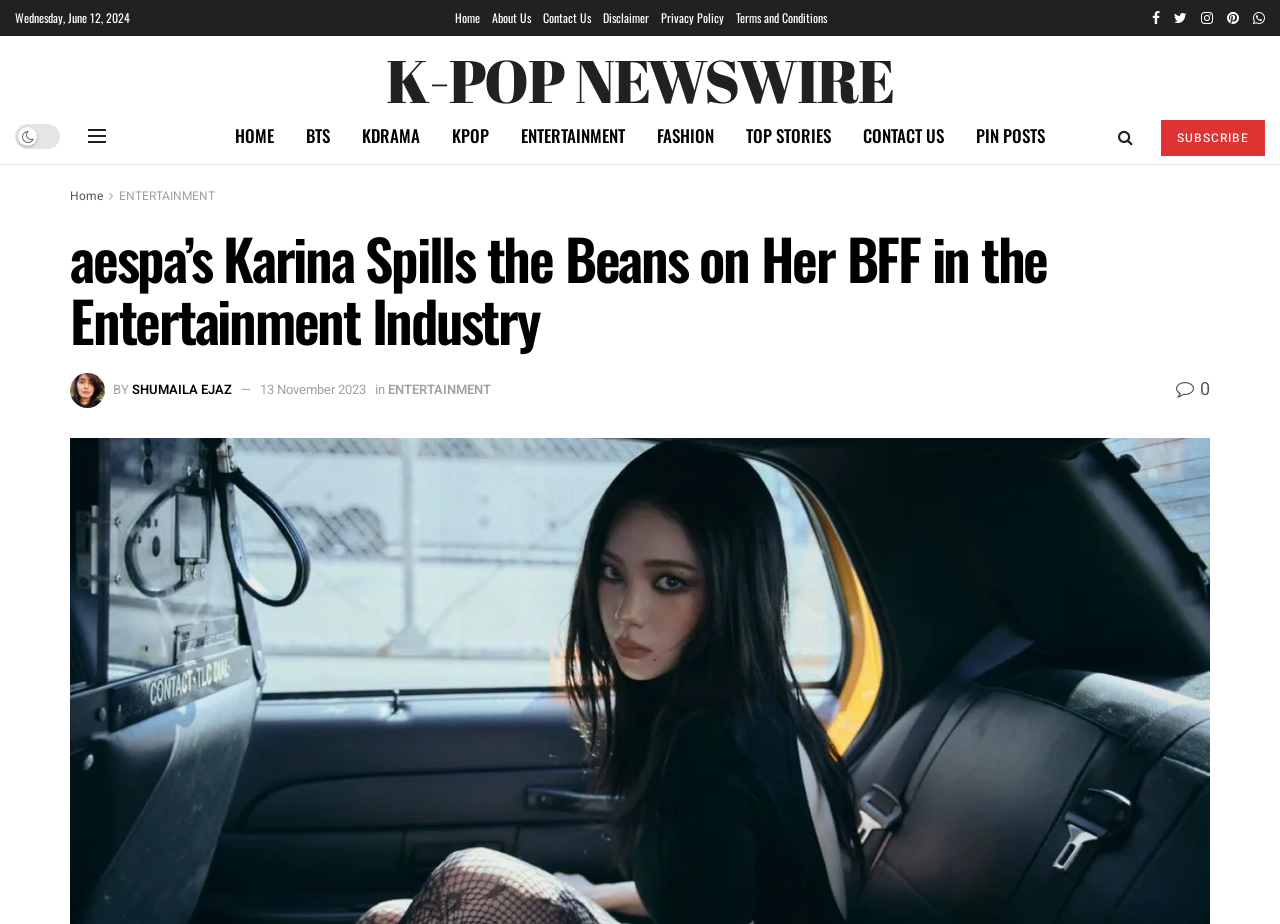Please identify the bounding box coordinates of the region to click in order to complete the task: "Check the latest 'TOP STORIES'". The coordinates must be four float numbers between 0 and 1, specified as [left, top, right, bottom].

[0.57, 0.117, 0.662, 0.177]